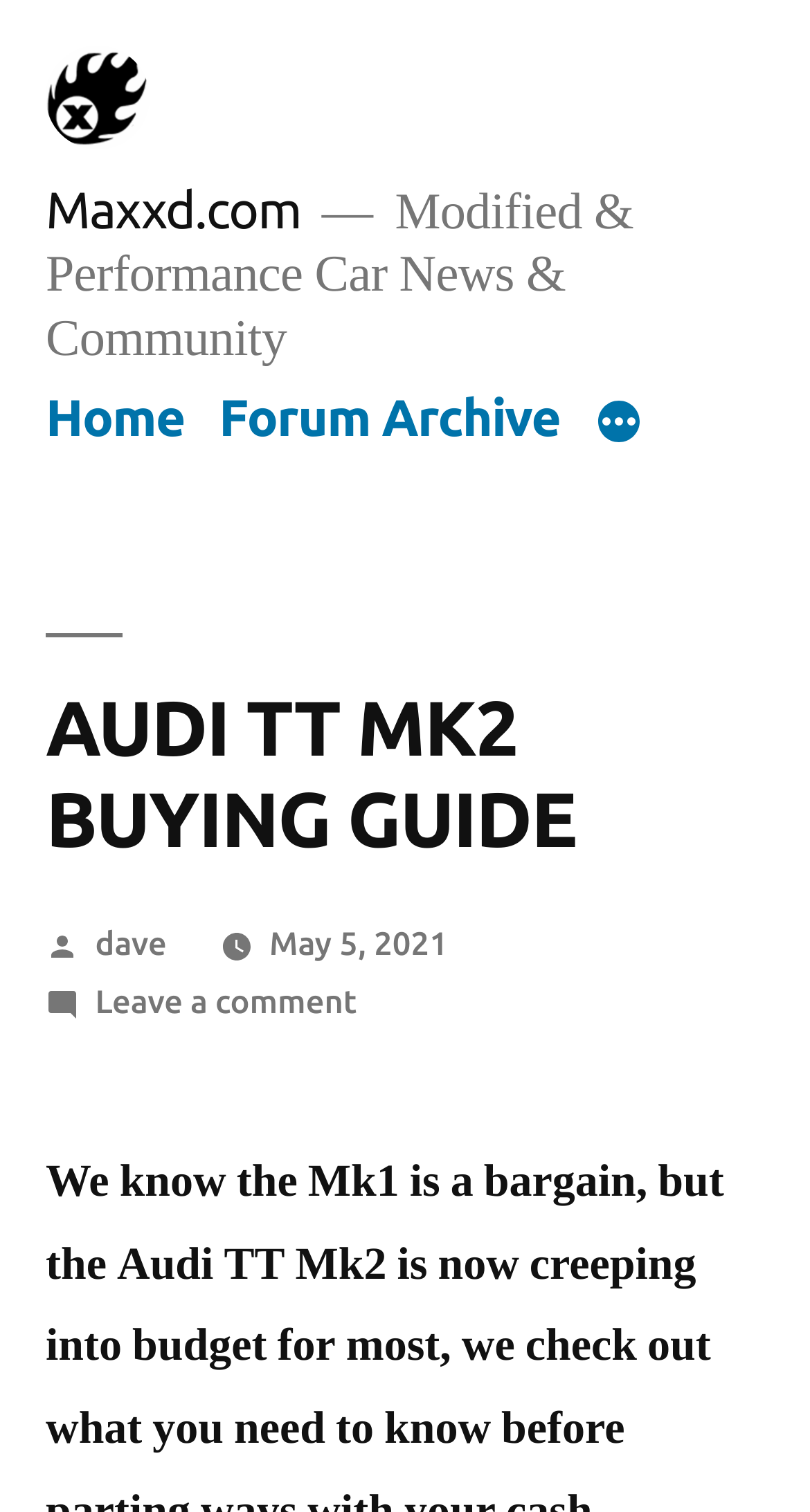What type of car is the article about?
Answer the question using a single word or phrase, according to the image.

AUDI TT MK2